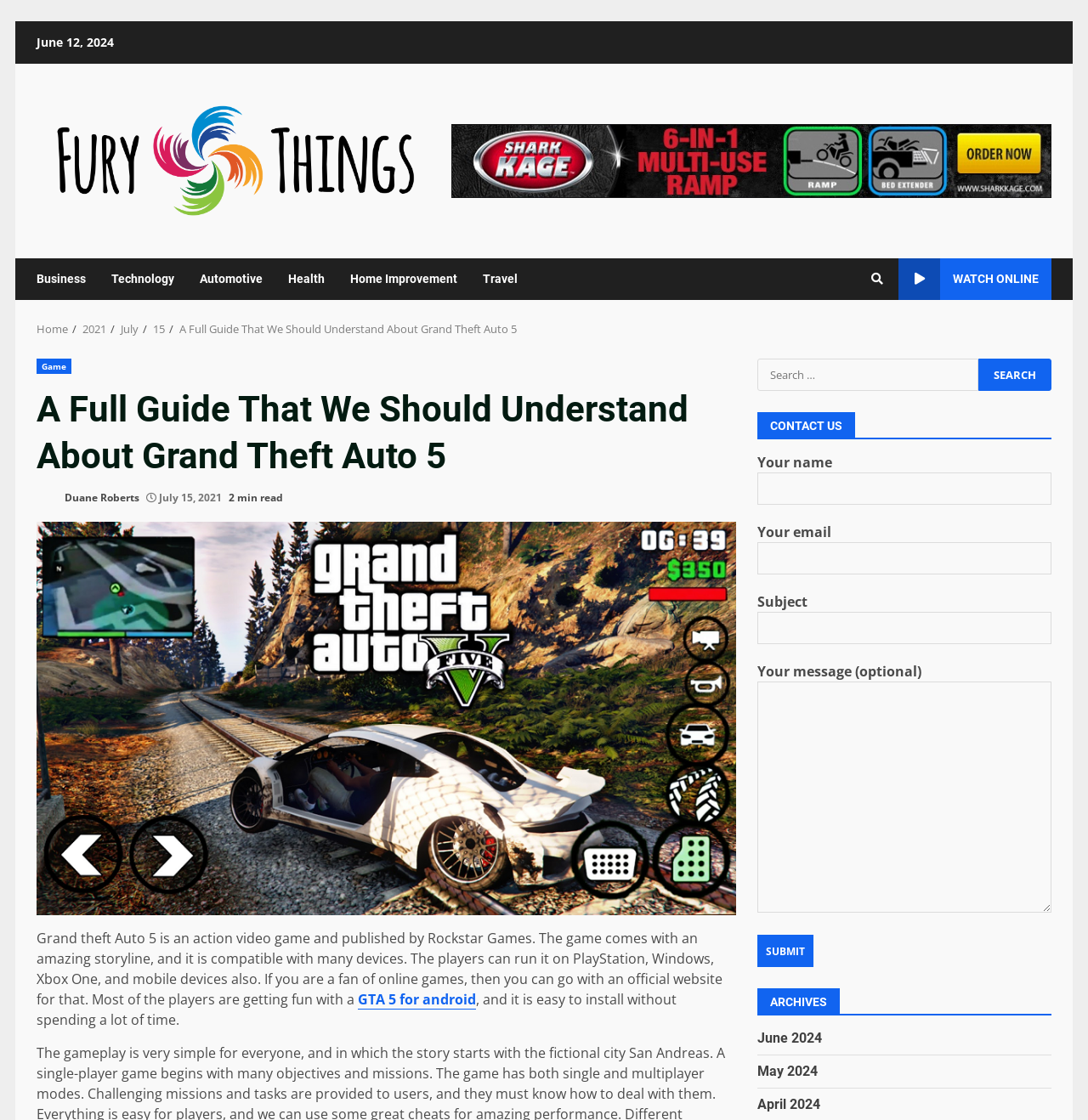Please find the bounding box coordinates of the element's region to be clicked to carry out this instruction: "Read more about 'GTA 5 for android'".

[0.329, 0.884, 0.438, 0.902]